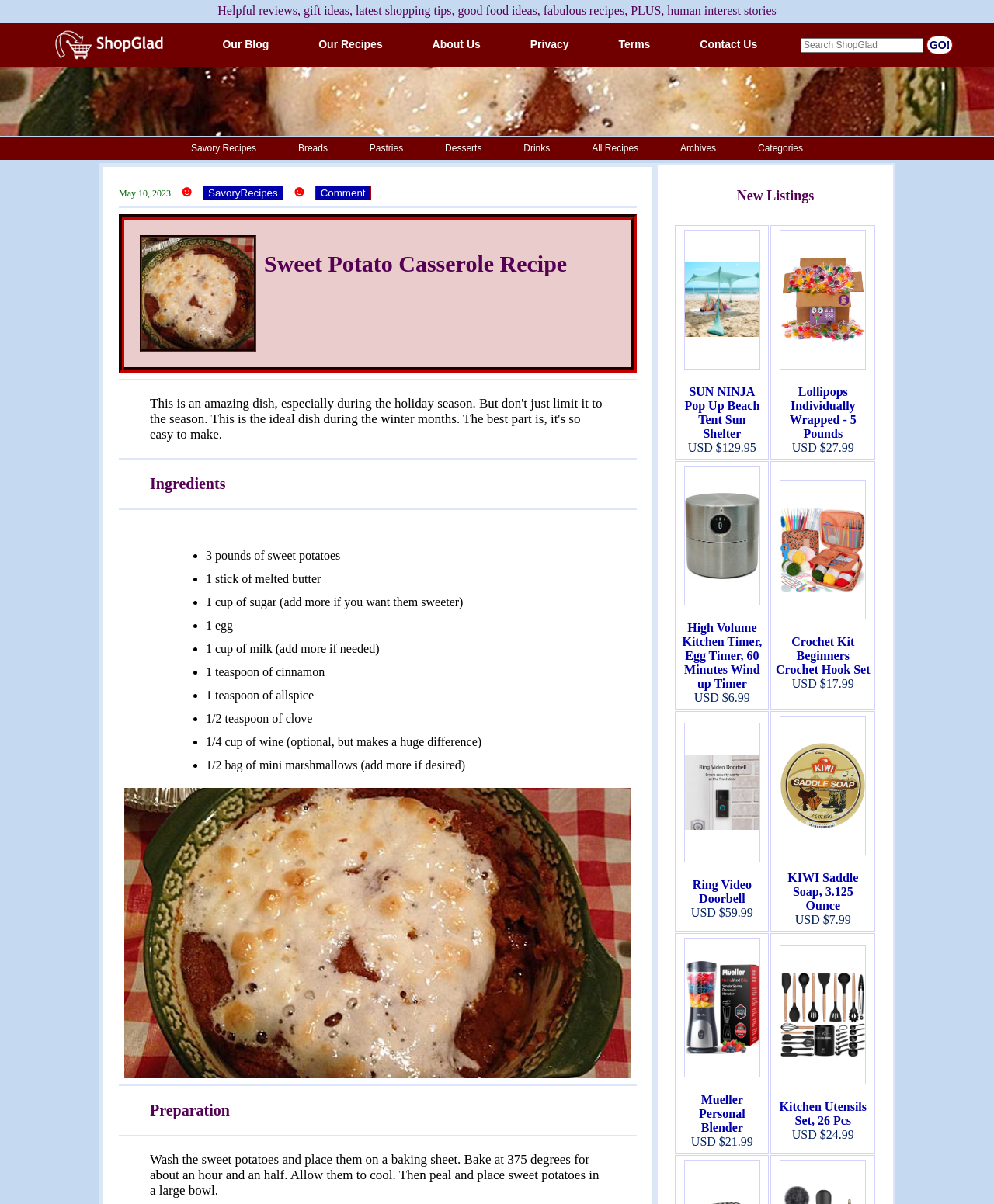Please identify the bounding box coordinates of the clickable region that I should interact with to perform the following instruction: "Visit the blog". The coordinates should be expressed as four float numbers between 0 and 1, i.e., [left, top, right, bottom].

[0.218, 0.026, 0.277, 0.047]